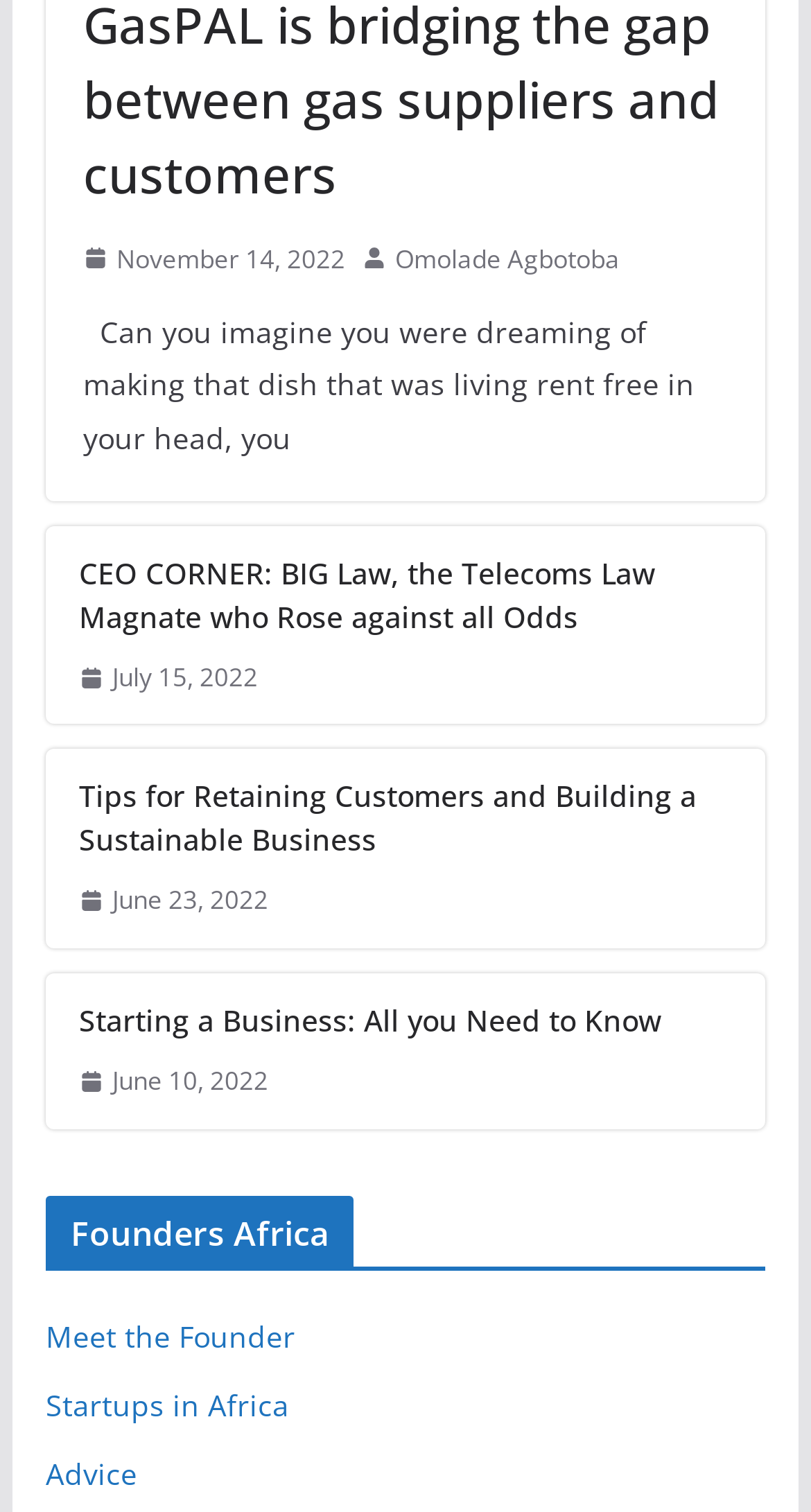What is the category of the last link at the bottom of the webpage?
Look at the image and respond to the question as thoroughly as possible.

I found the category by looking at the last link element at the bottom of the webpage, which has the text 'Advice'.